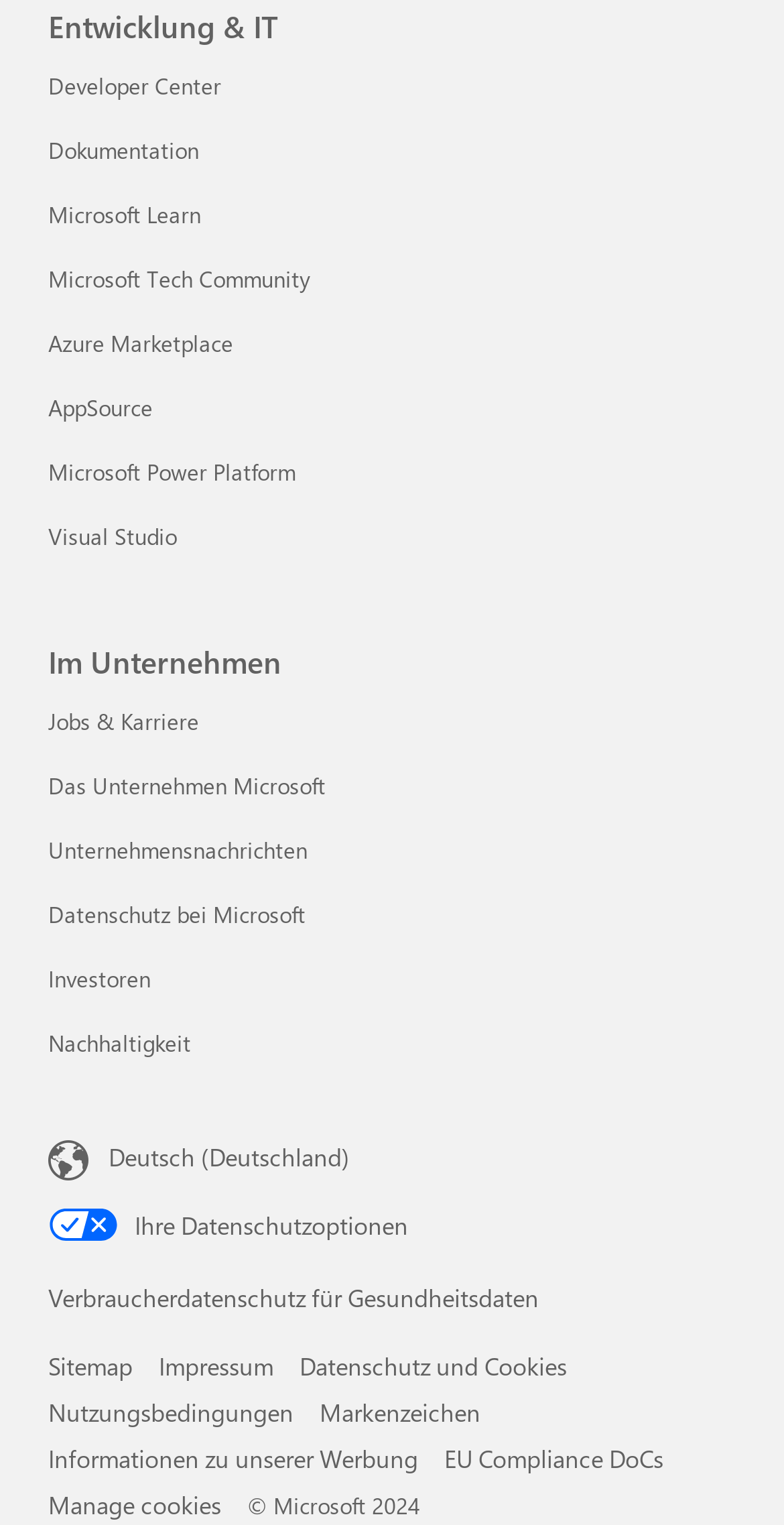What is the copyright year mentioned at the bottom?
Please utilize the information in the image to give a detailed response to the question.

The static text '© Microsoft 2024' at the bottom of the webpage indicates that the copyright year mentioned is 2024.